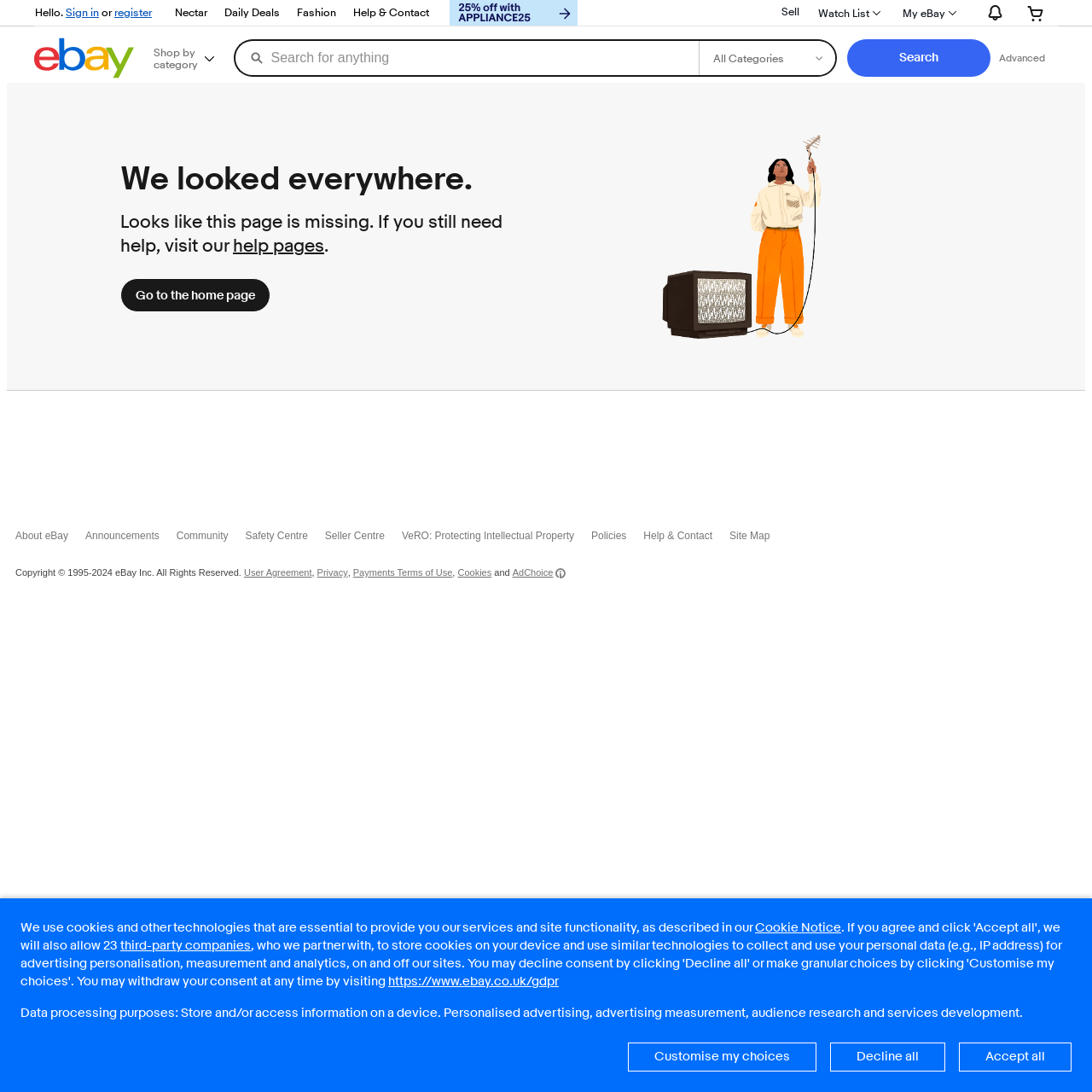Please find the bounding box coordinates of the element that must be clicked to perform the given instruction: "Sign in". The coordinates should be four float numbers from 0 to 1, i.e., [left, top, right, bottom].

[0.06, 0.005, 0.091, 0.017]